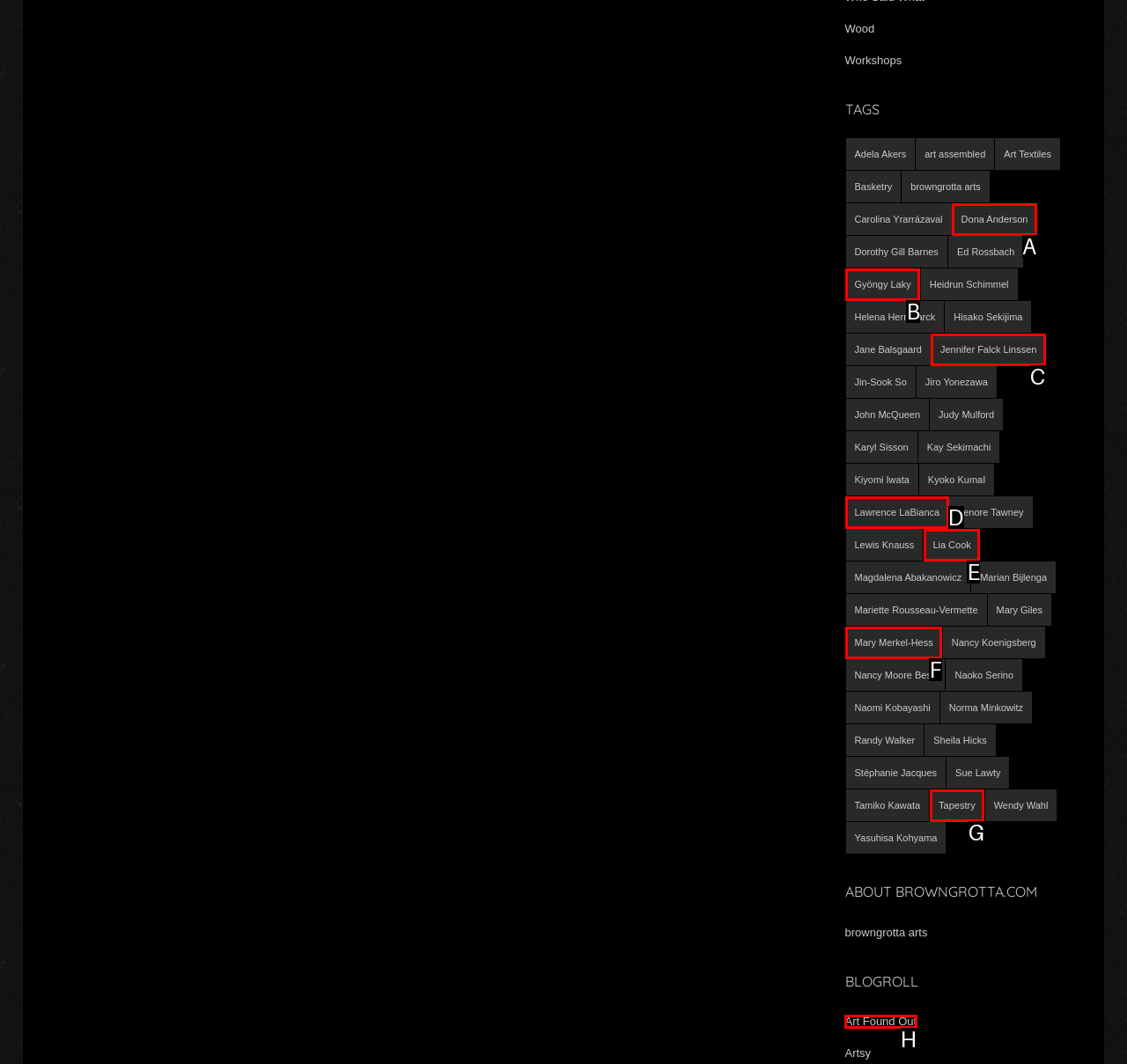Given the description: Jennifer Falck Linssen, choose the HTML element that matches it. Indicate your answer with the letter of the option.

C